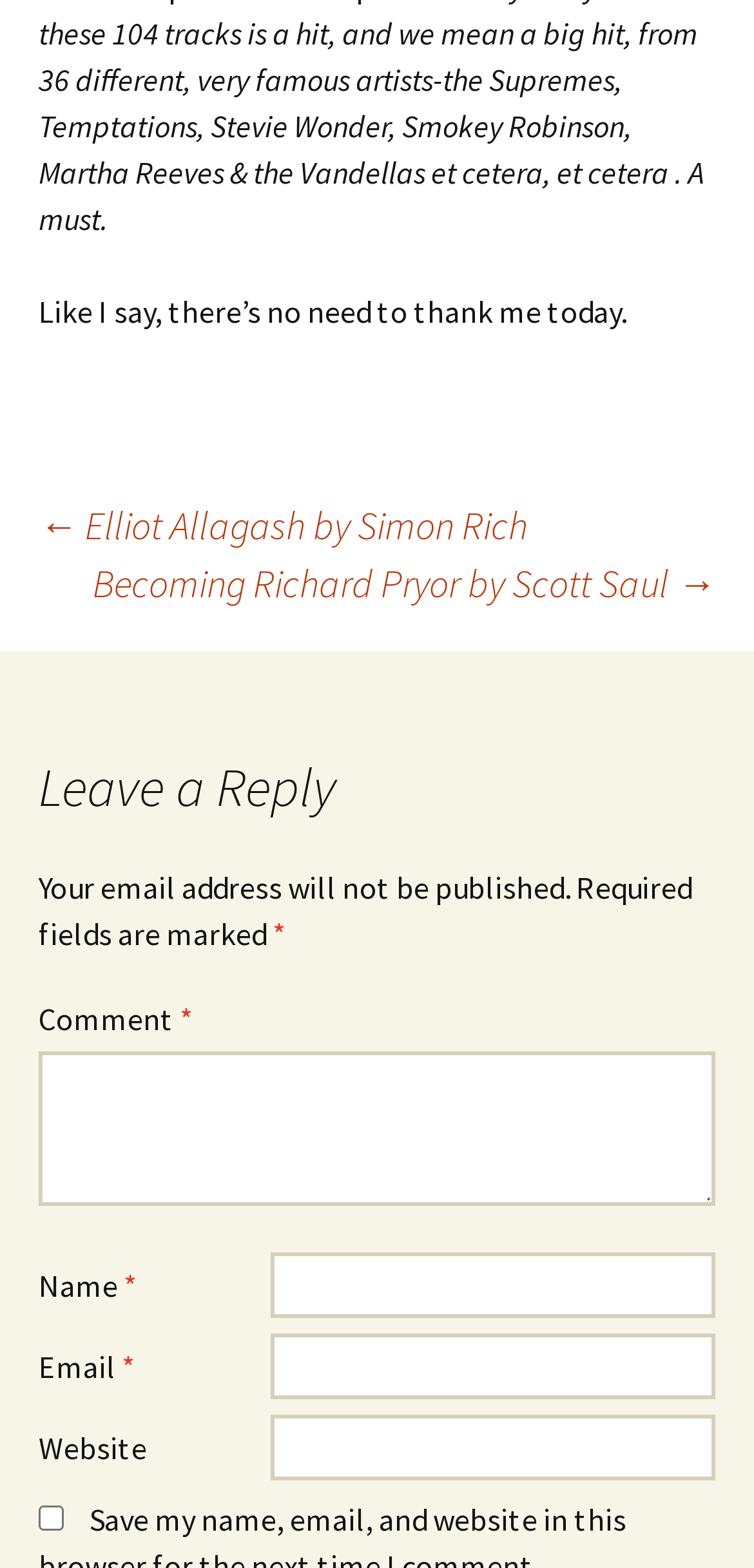Using floating point numbers between 0 and 1, provide the bounding box coordinates in the format (top-left x, top-left y, bottom-right x, bottom-right y). Locate the UI element described here: parent_node: Email * aria-describedby="email-notes" name="email"

[0.359, 0.851, 0.949, 0.893]